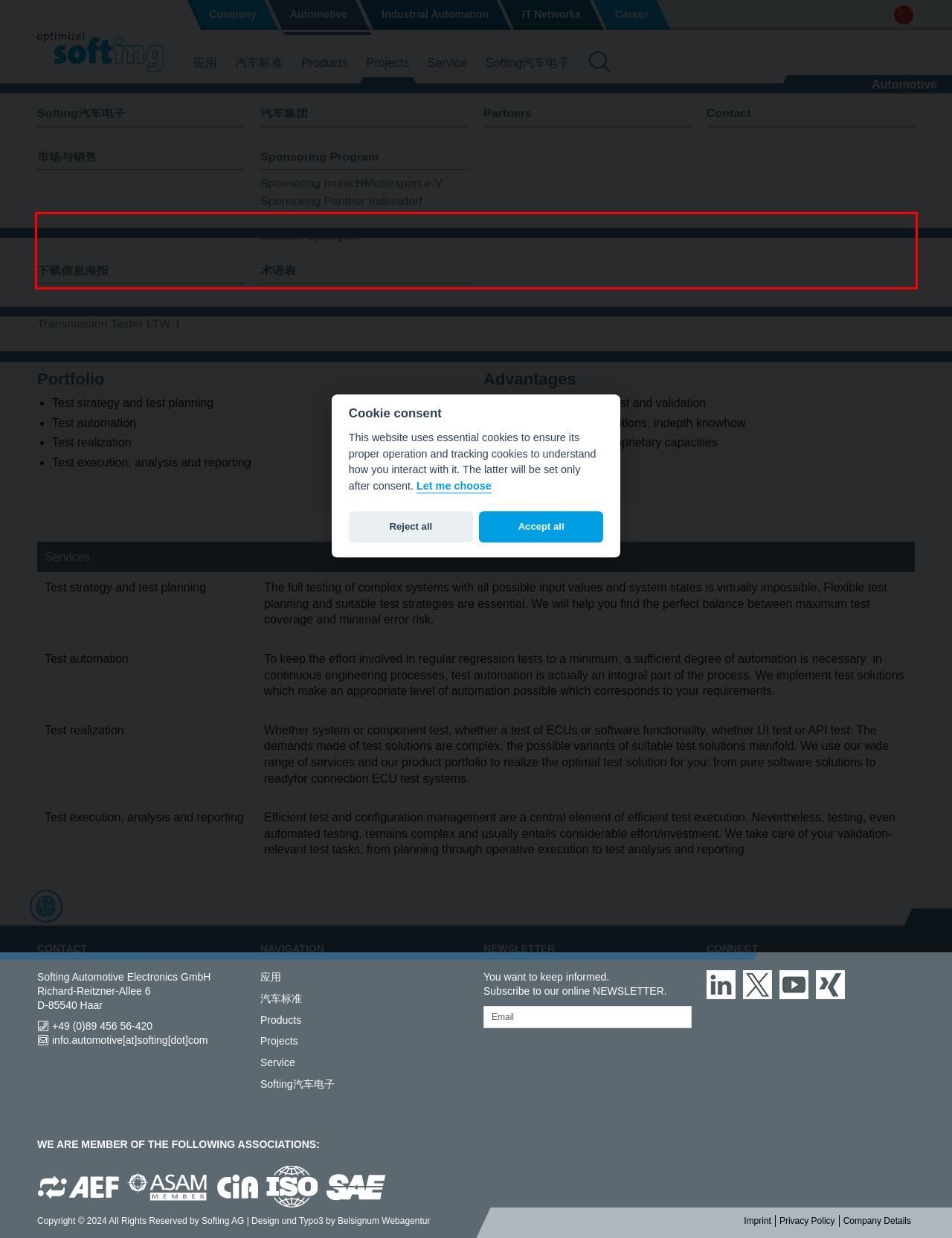Examine the webpage screenshot and use OCR to recognize and output the text within the red bounding box.

Vehicle systems have to be tested comprehensively and syste­matically to be able to continue to satisfy top safety and quality requirements in the future. Suitable test strategies and a high degree of test automation are indispensable when trying to keep test costs under control long term and increase product quality. The unchanged rapid further development of vehicles, particularly the introduction of new systems for autonomous driving as well as high­voltage components, necessitates the constant further development of test procedures.